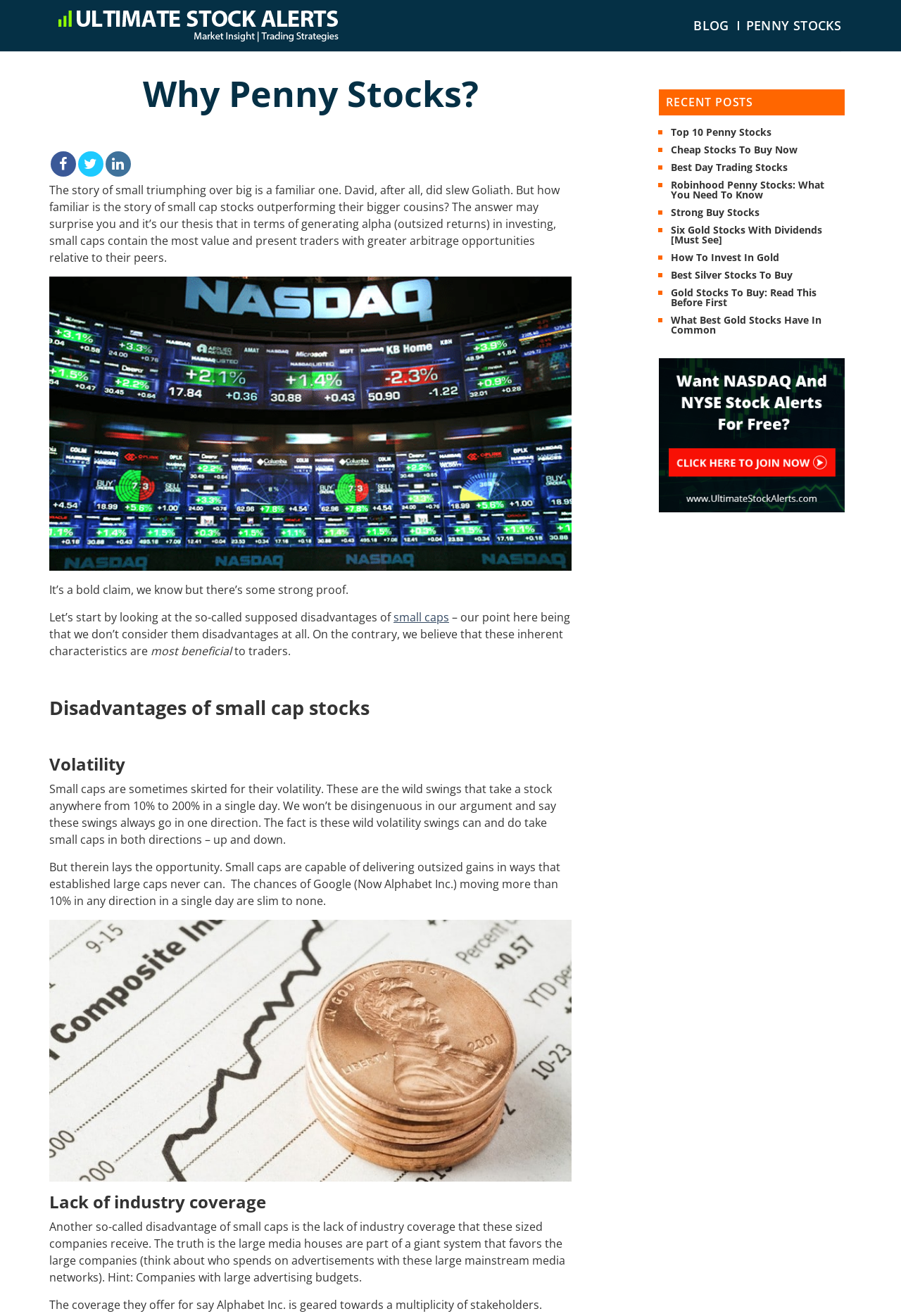Please identify the bounding box coordinates for the region that you need to click to follow this instruction: "Check 'RECENT POSTS'".

[0.739, 0.072, 0.836, 0.083]